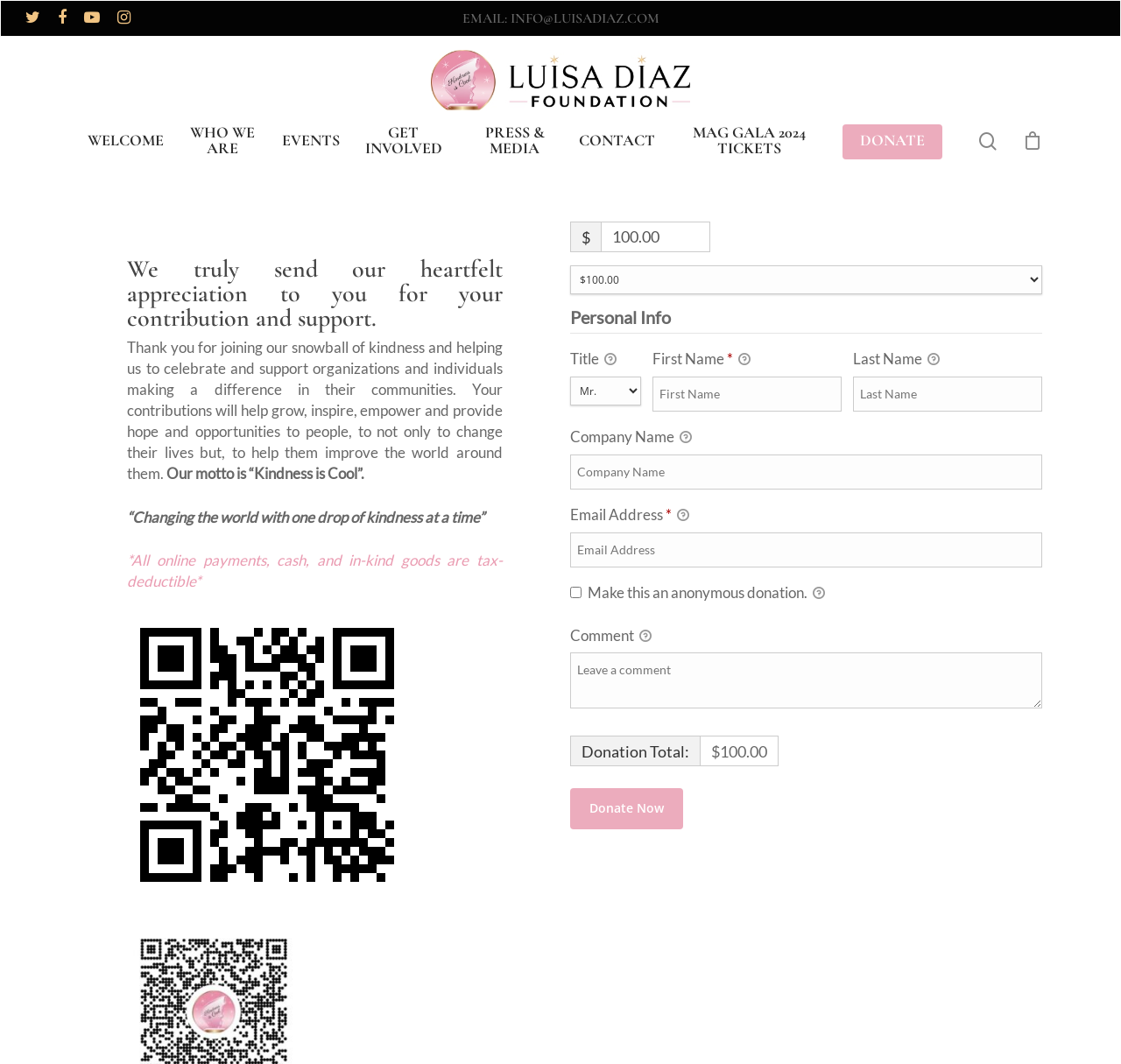Refer to the image and answer the question with as much detail as possible: What is the purpose of the 'Title' field?

The purpose of the 'Title' field is to personalize the donation record, as mentioned in the generic text 'Title is used to personalize your donation record..' which is located at the coordinates [0.539, 0.328, 0.55, 0.348] on the webpage.